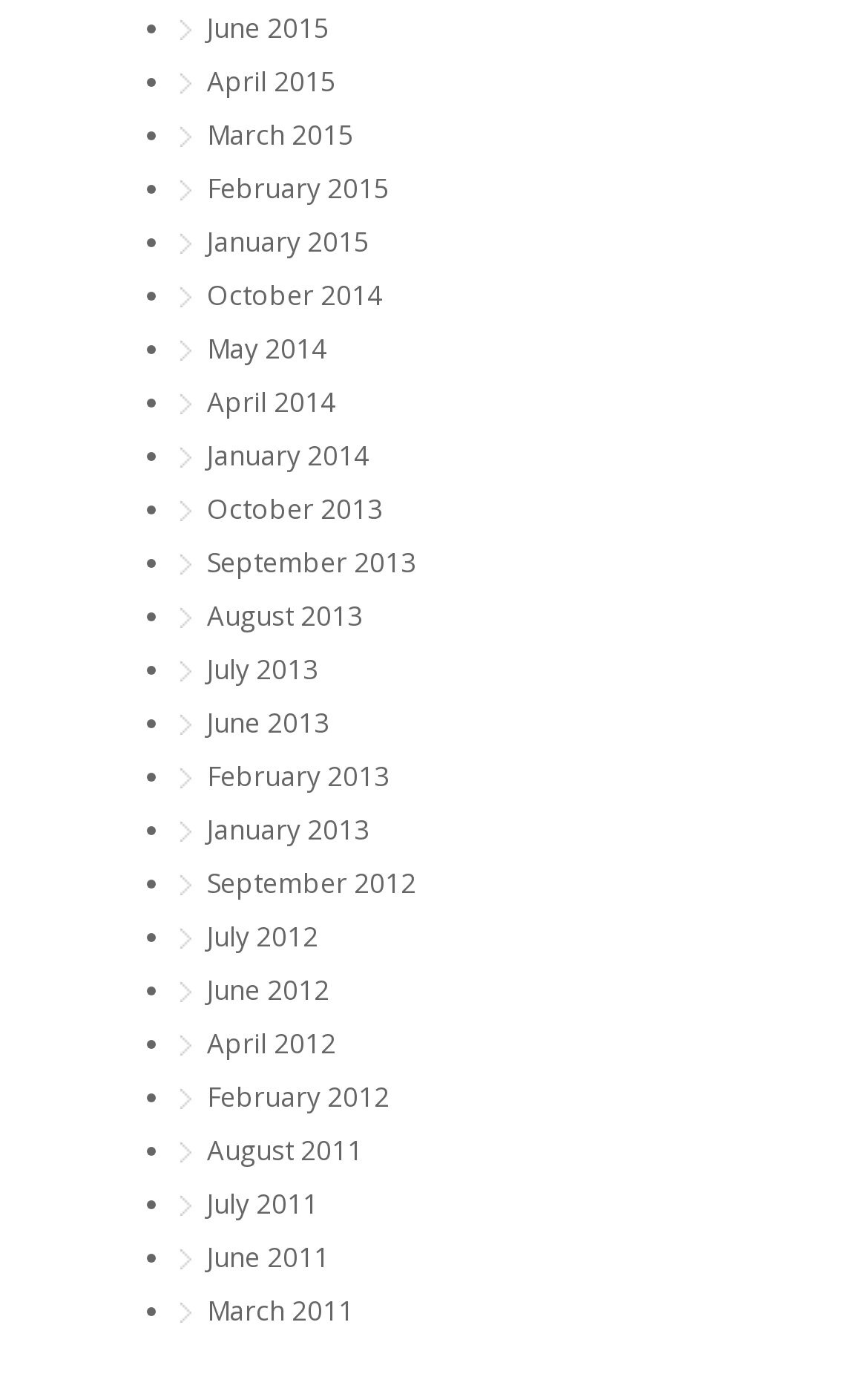Specify the bounding box coordinates of the element's area that should be clicked to execute the given instruction: "View January 2013". The coordinates should be four float numbers between 0 and 1, i.e., [left, top, right, bottom].

[0.238, 0.589, 0.885, 0.618]